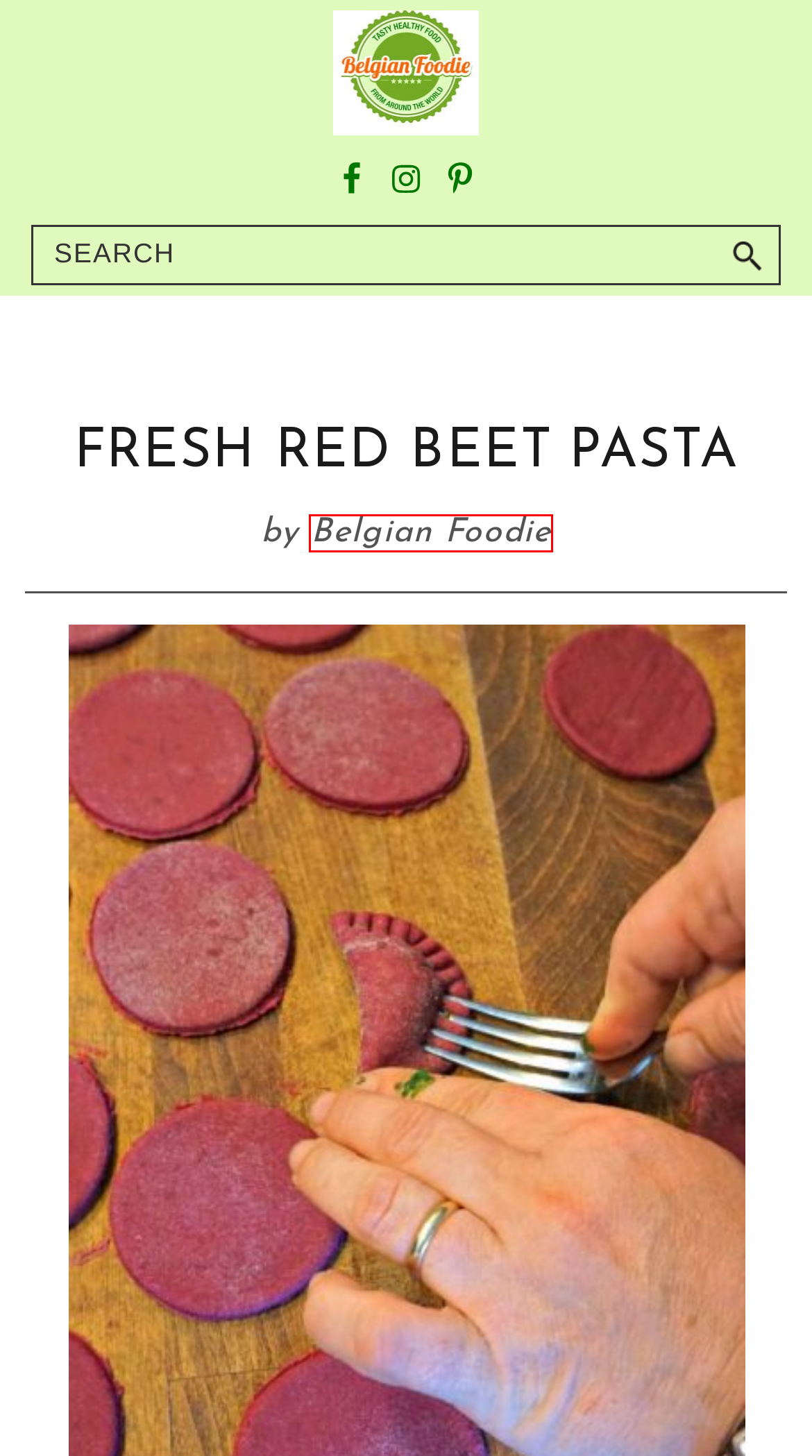Analyze the screenshot of a webpage that features a red rectangle bounding box. Pick the webpage description that best matches the new webpage you would see after clicking on the element within the red bounding box. Here are the candidates:
A. Belgian Foodie (aka Bradley Gallop)
B. Recipes Archives - BELGIAN FOODIE
C. Homepage - BELGIAN FOODIE
D. Privacy and Data Policies - BELGIAN FOODIE
E. International Archives - BELGIAN FOODIE
F. Contact - BELGIAN FOODIE
G. Italian Archives - BELGIAN FOODIE
H. Summer Archives - BELGIAN FOODIE

A